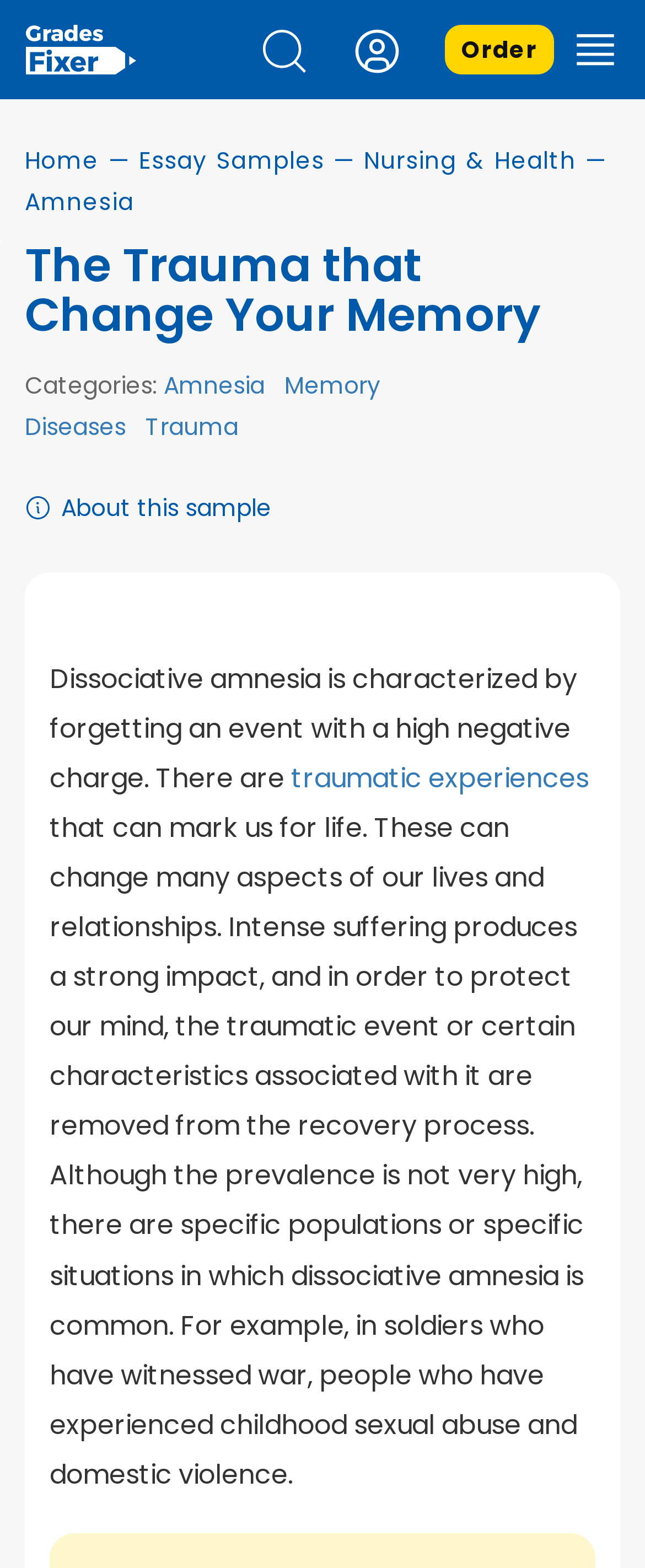Determine the title of the webpage and give its text content.

The Trauma that Change Your Memory